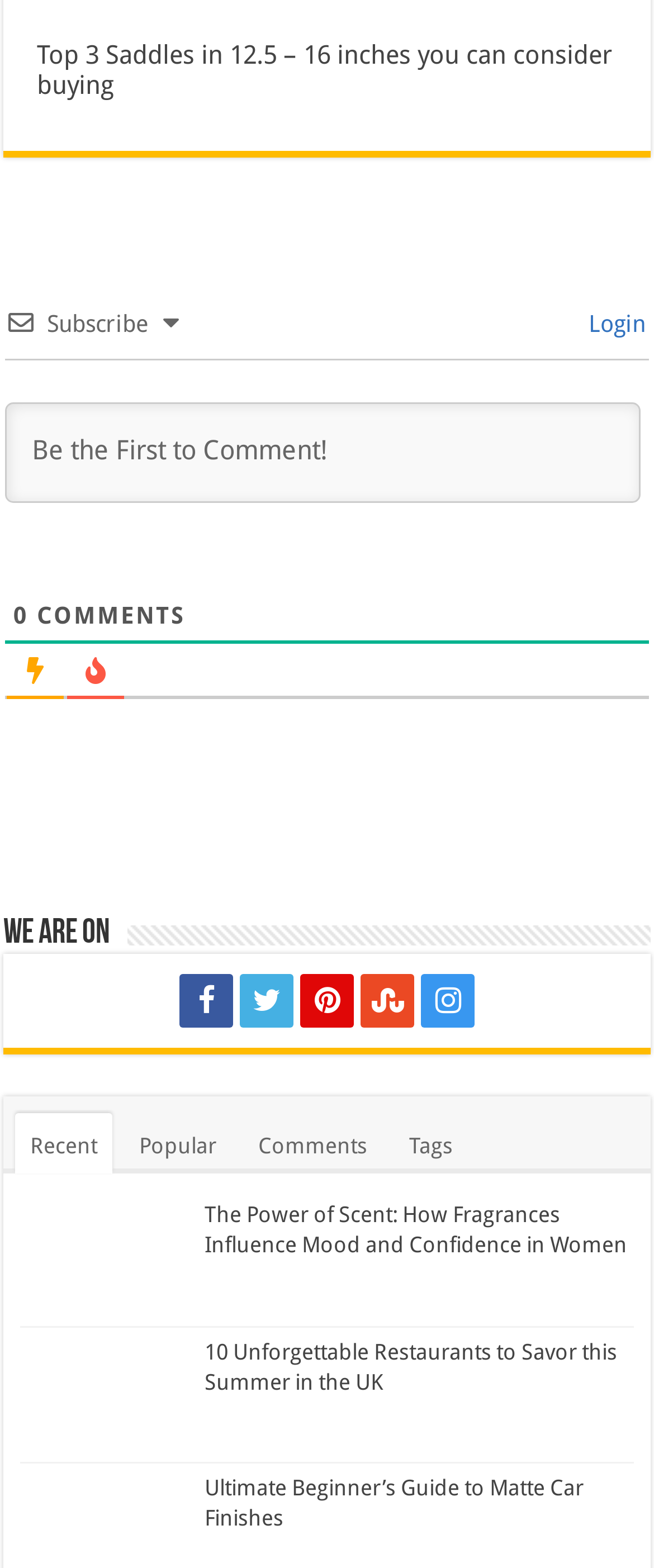How many comment options are there?
Using the image as a reference, give a one-word or short phrase answer.

4